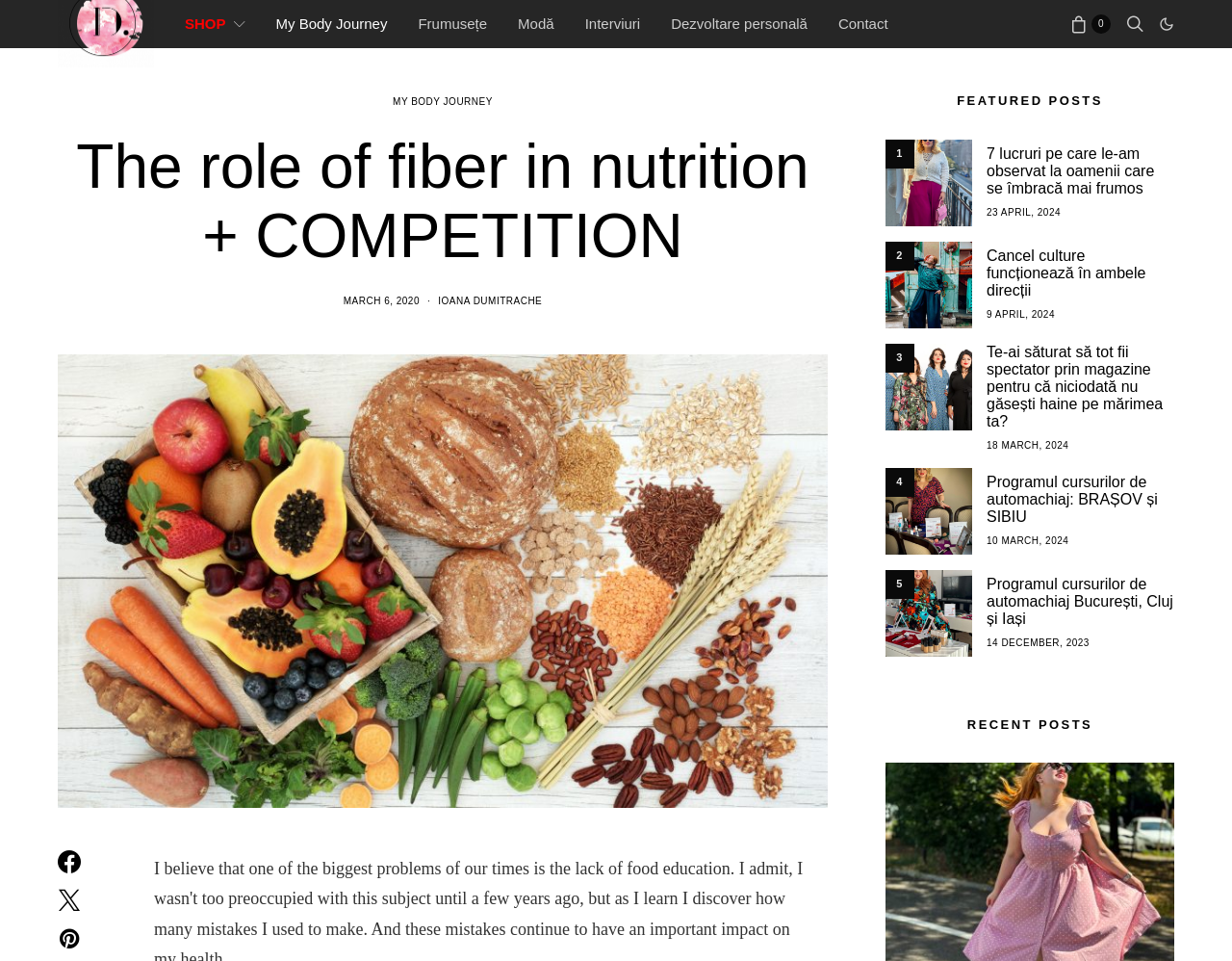Identify the bounding box coordinates for the UI element that matches this description: "parent_node: 0".

[0.914, 0.004, 0.928, 0.047]